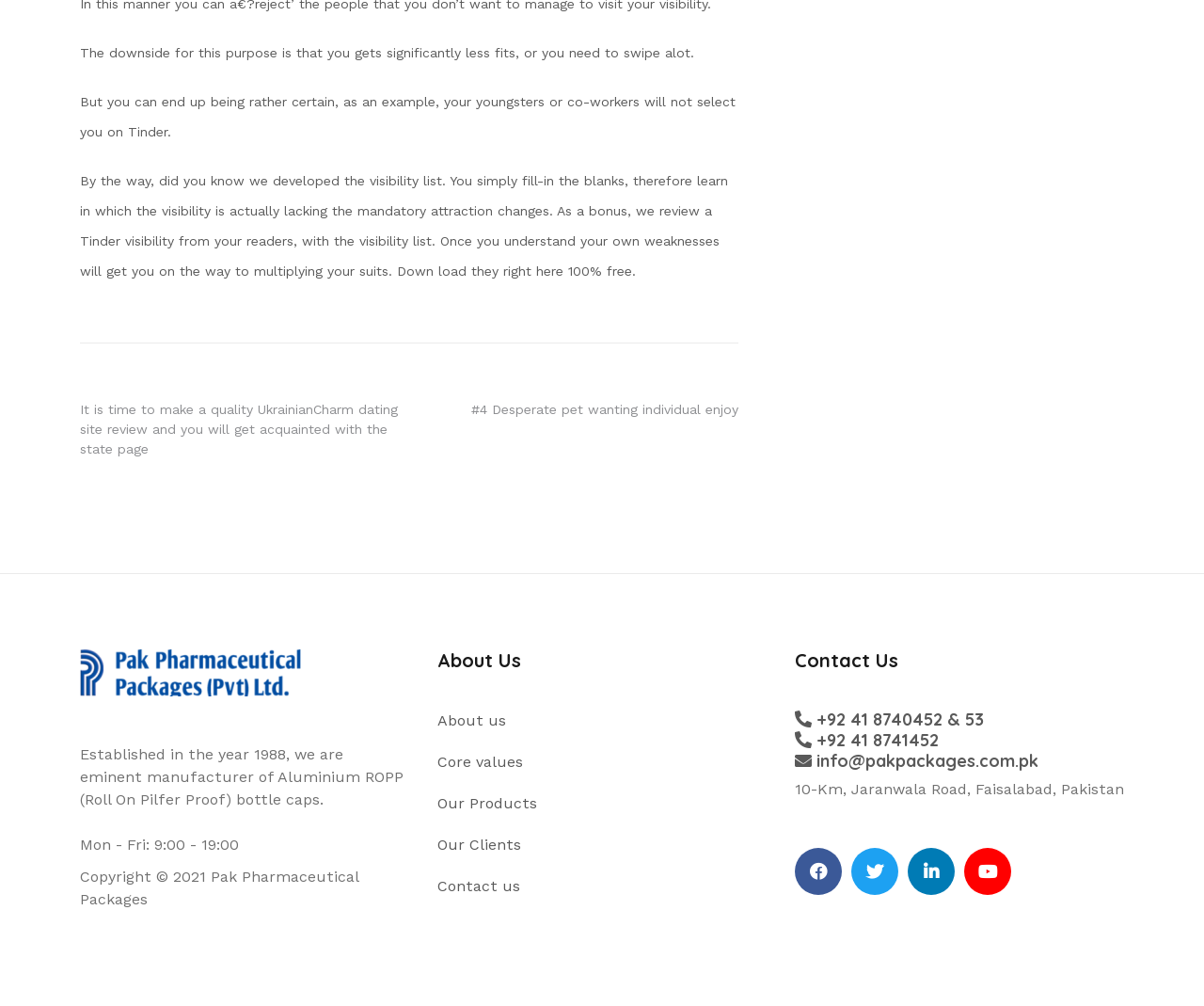Extract the bounding box coordinates for the HTML element that matches this description: "Linkedin". The coordinates should be four float numbers between 0 and 1, i.e., [left, top, right, bottom].

[0.754, 0.843, 0.793, 0.89]